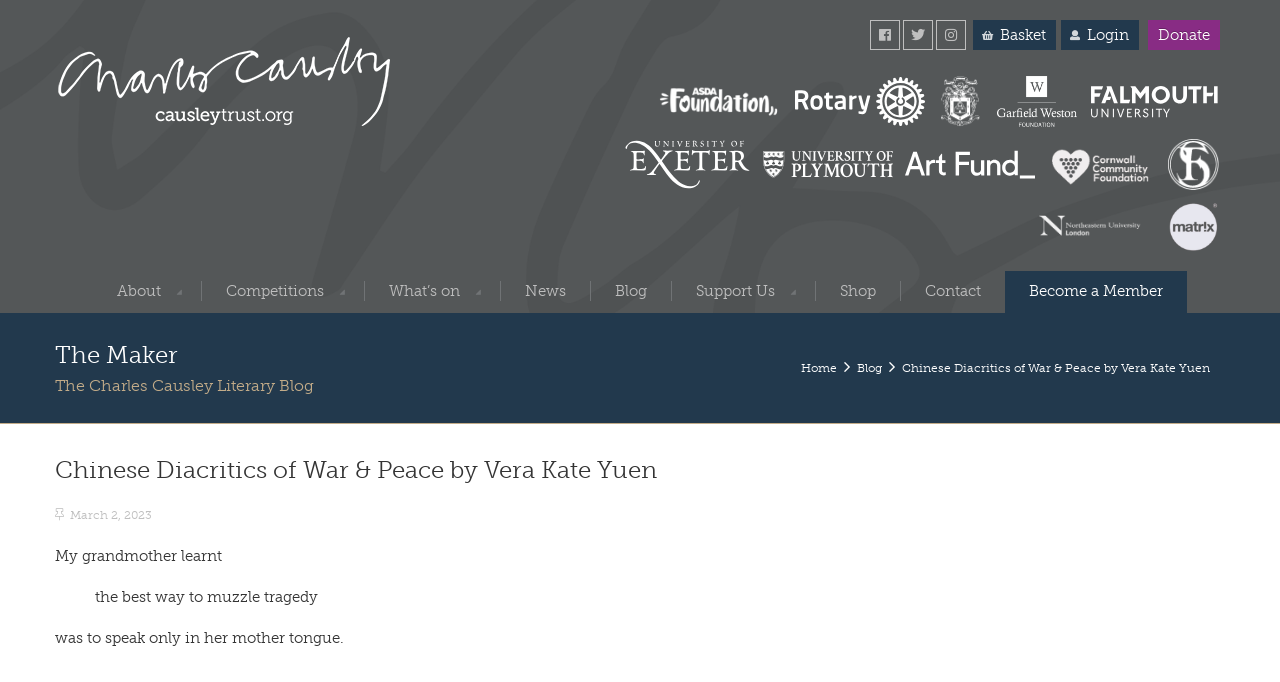Find the bounding box coordinates for the area that must be clicked to perform this action: "Click on the 'Daily News' link".

None